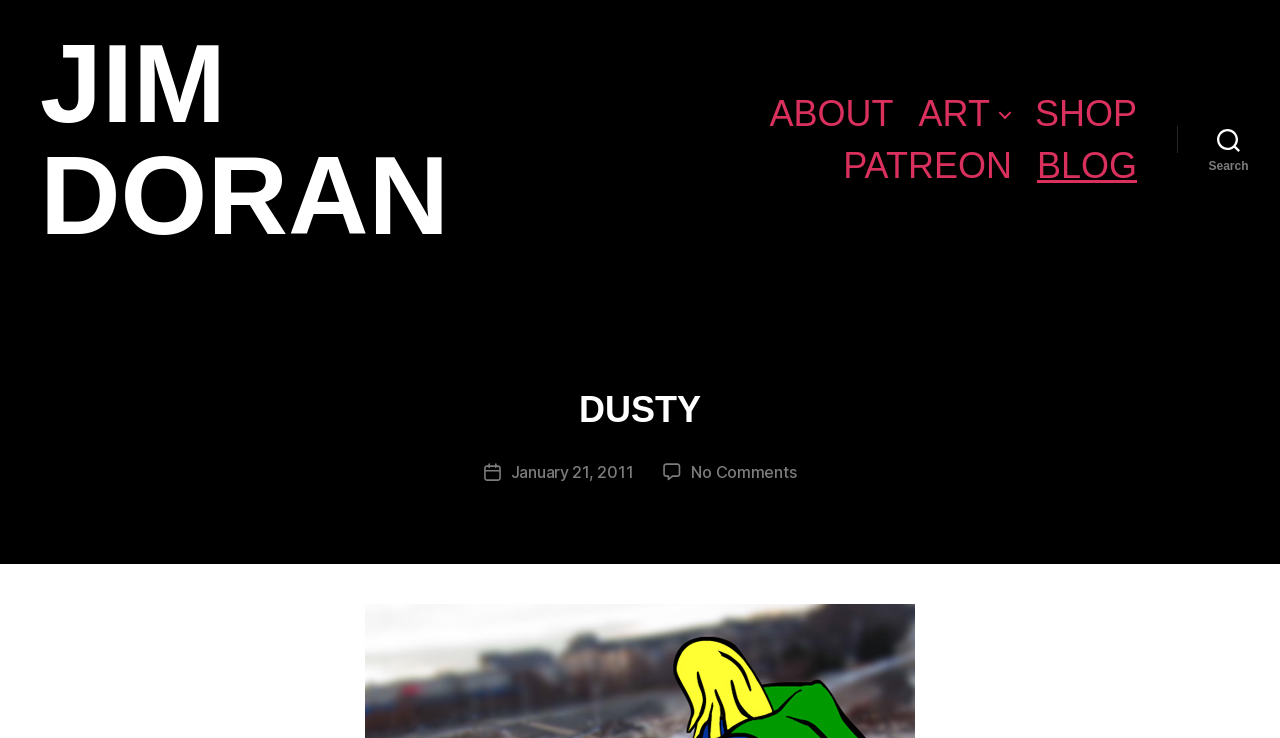Respond to the question with just a single word or phrase: 
Is there a search function on the webpage?

Yes